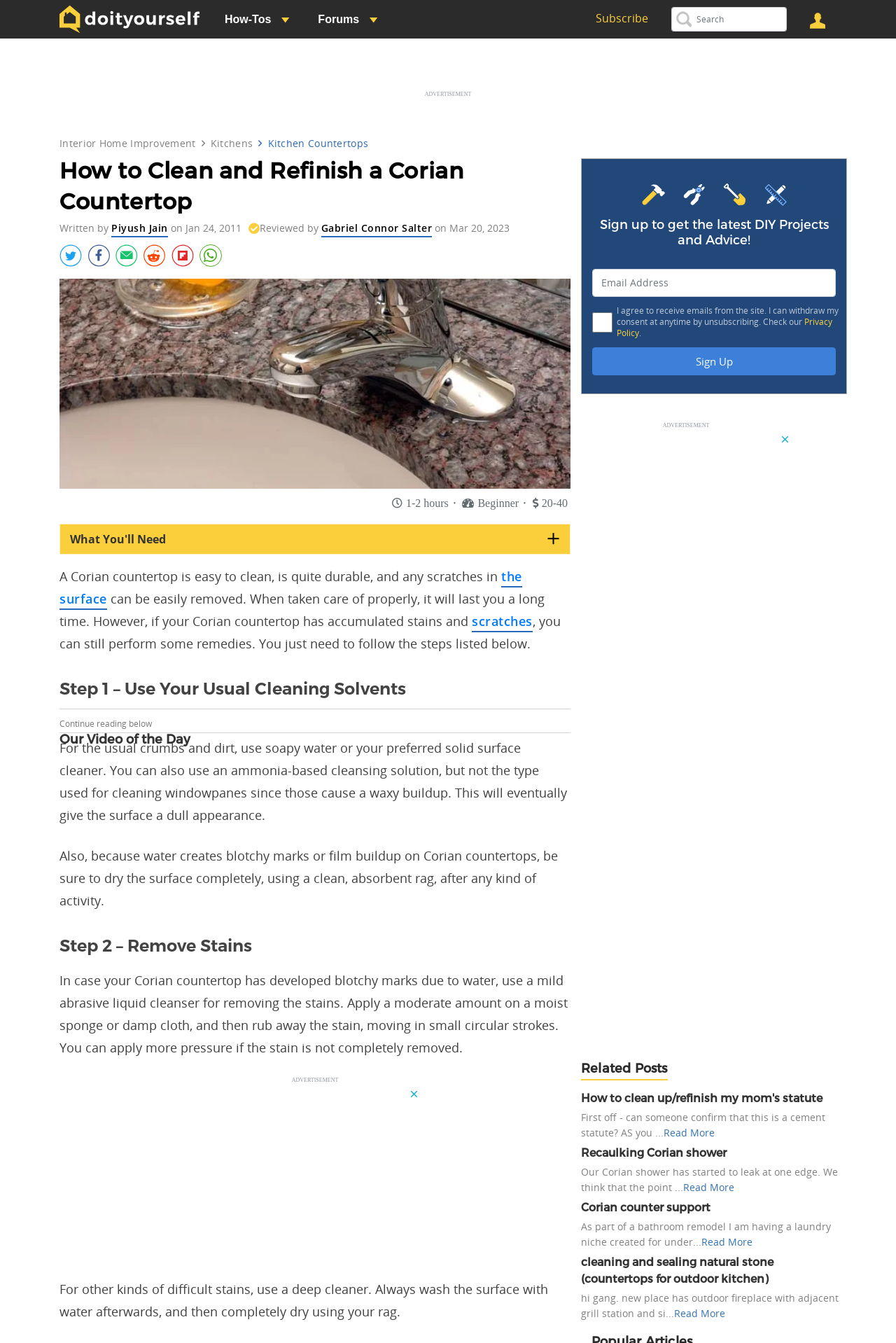Locate the bounding box coordinates of the area that needs to be clicked to fulfill the following instruction: "View full site". The coordinates should be in the format of four float numbers between 0 and 1, namely [left, top, right, bottom].

[0.031, 0.142, 0.055, 0.175]